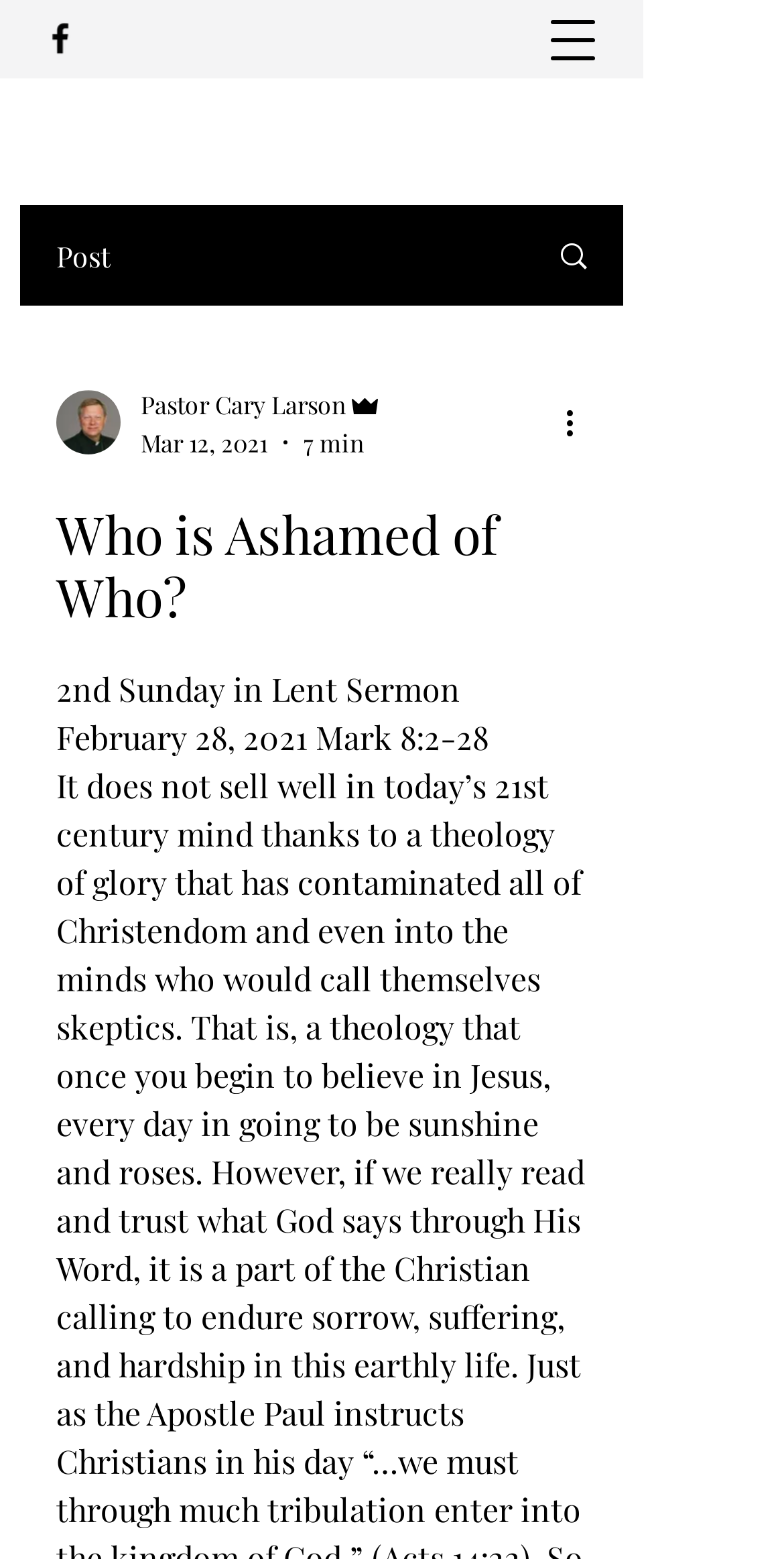Please respond to the question using a single word or phrase:
What is the date of the sermon?

February 28, 2021